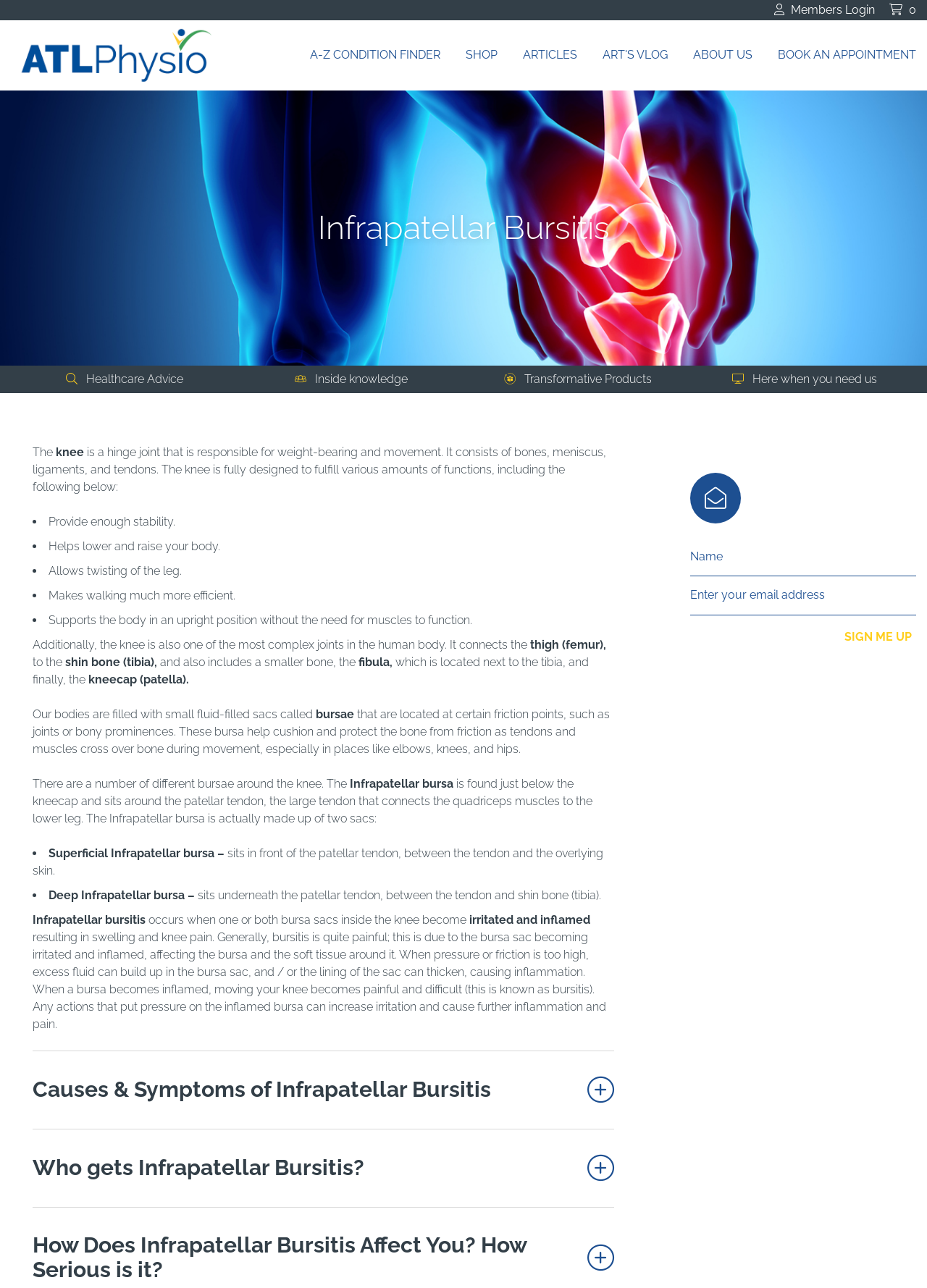What is the name of the tendon that connects the quadriceps muscles to the lower leg?
Please answer using one word or phrase, based on the screenshot.

Patellar tendon